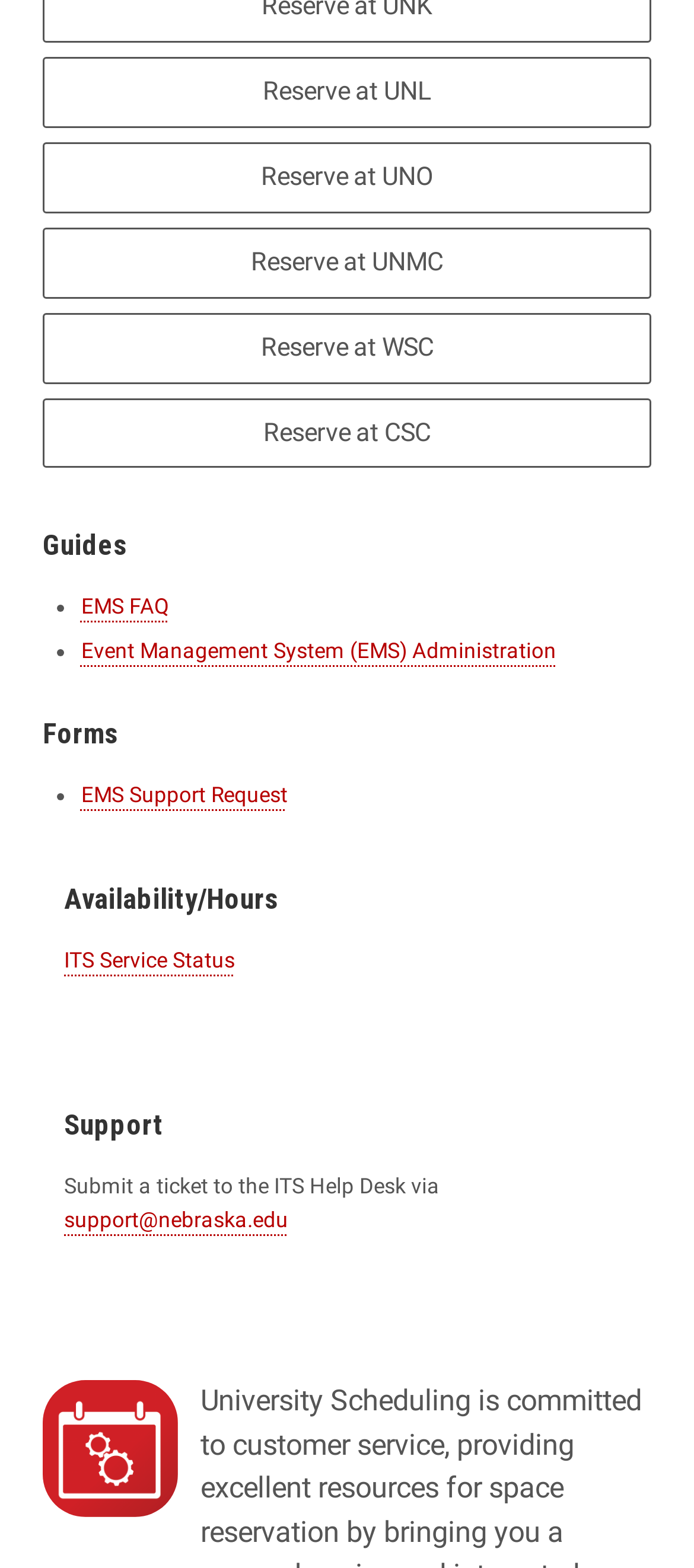Give the bounding box coordinates for this UI element: "Event Management System (EMS) Administration". The coordinates should be four float numbers between 0 and 1, arranged as [left, top, right, bottom].

[0.117, 0.407, 0.801, 0.423]